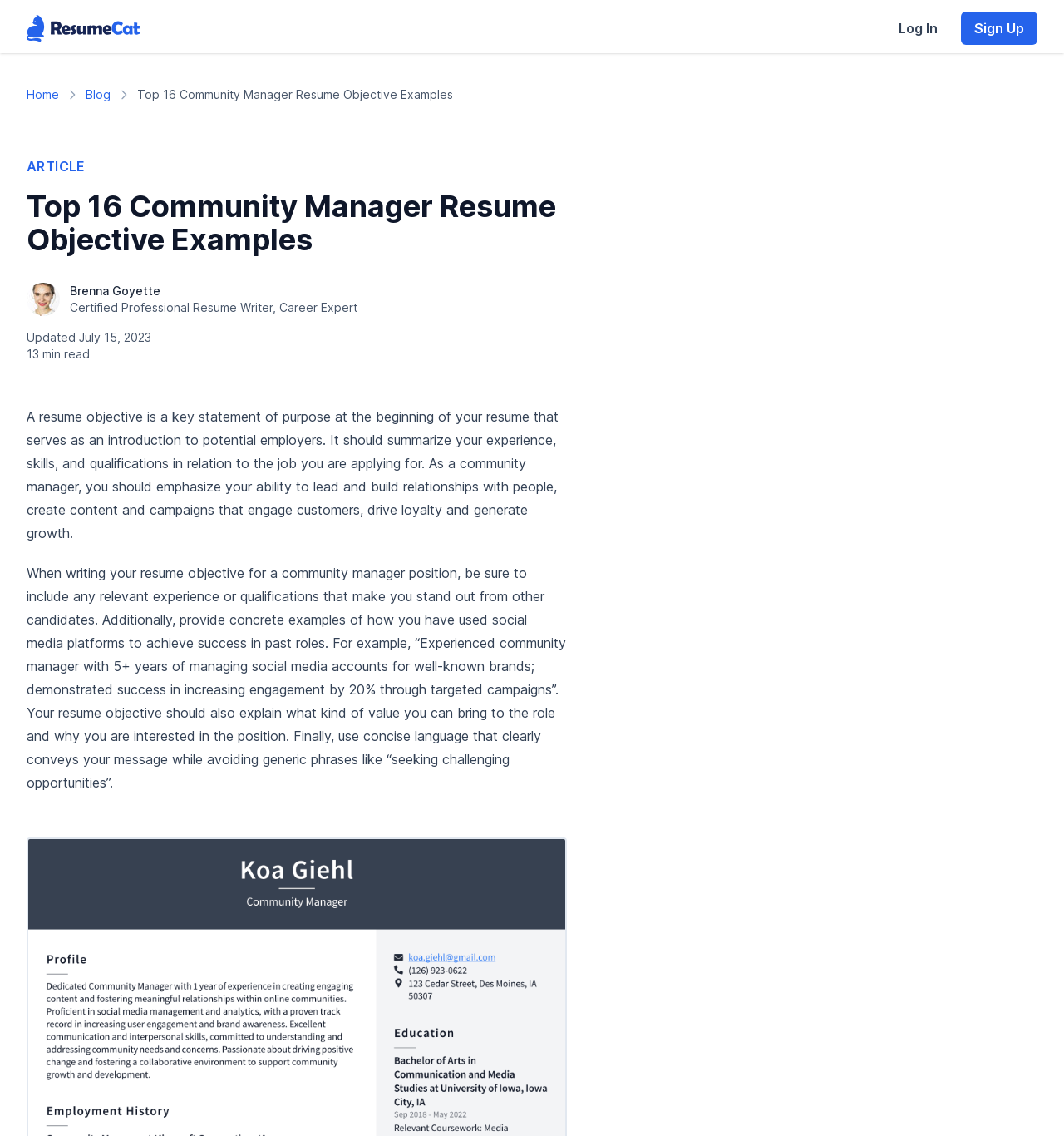What is the date the article was updated?
Please provide a detailed and comprehensive answer to the question.

The article's update date is displayed at the top of the page, indicating that it was last updated on July 15, 2023.